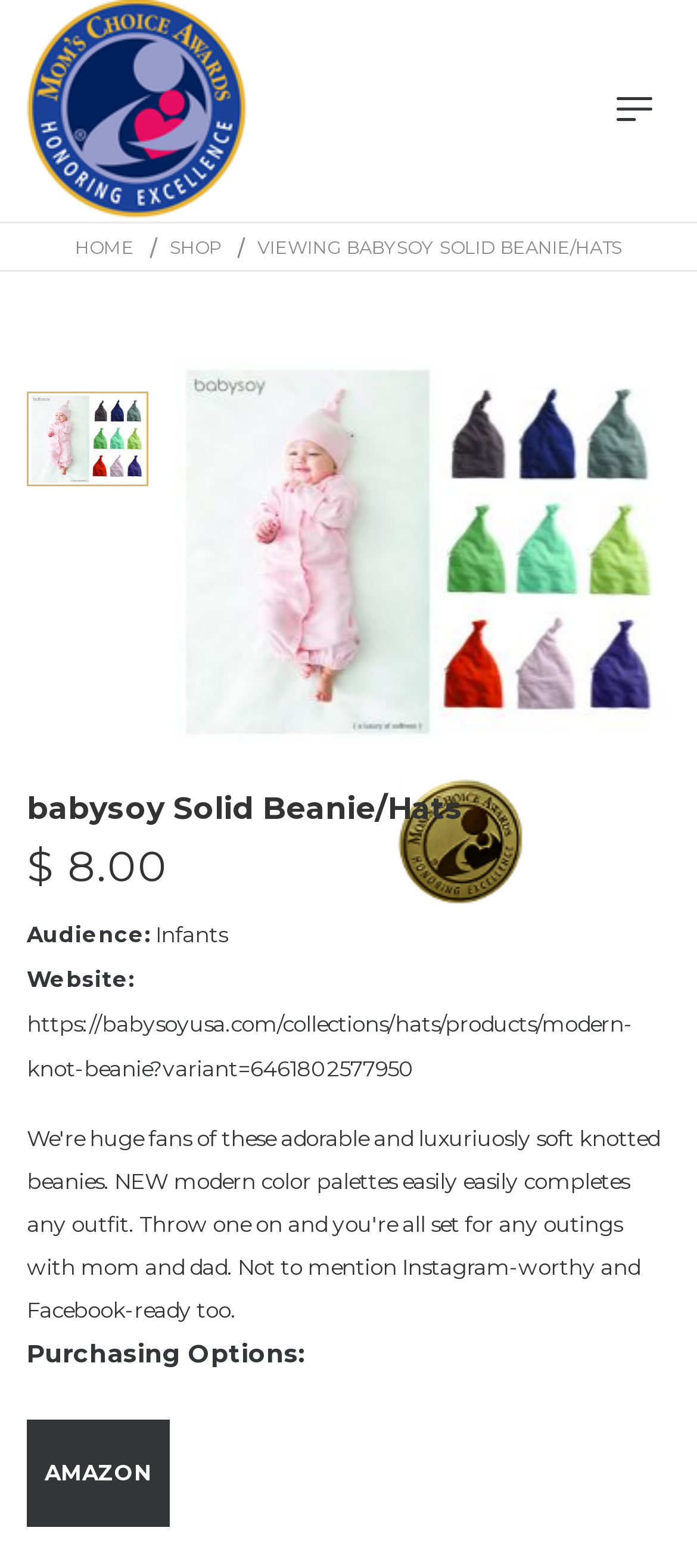Extract the bounding box coordinates for the described element: "Home". The coordinates should be represented as four float numbers between 0 and 1: [left, top, right, bottom].

[0.108, 0.151, 0.192, 0.165]